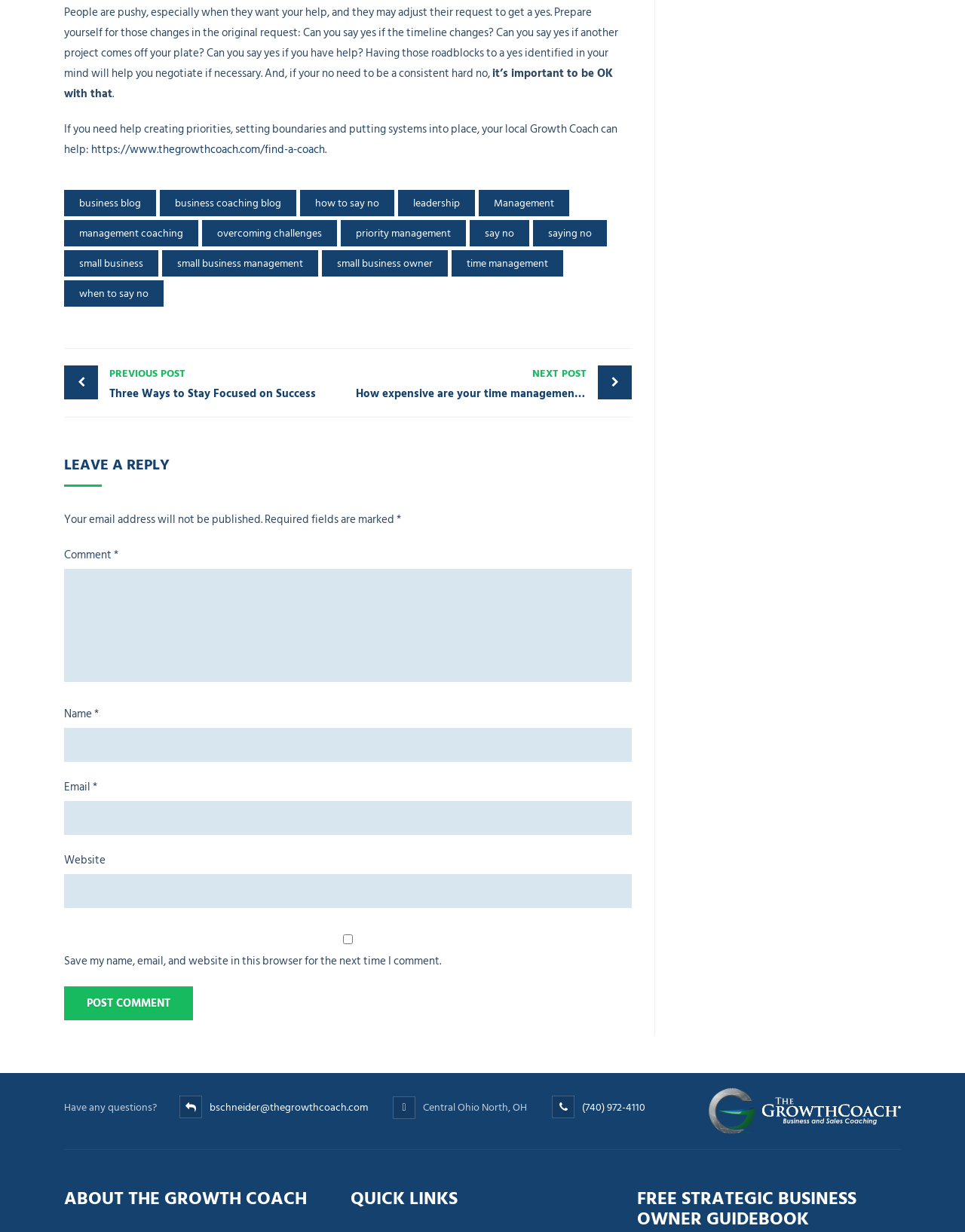Show the bounding box coordinates of the region that should be clicked to follow the instruction: "Read the previous post."

[0.066, 0.296, 0.361, 0.328]